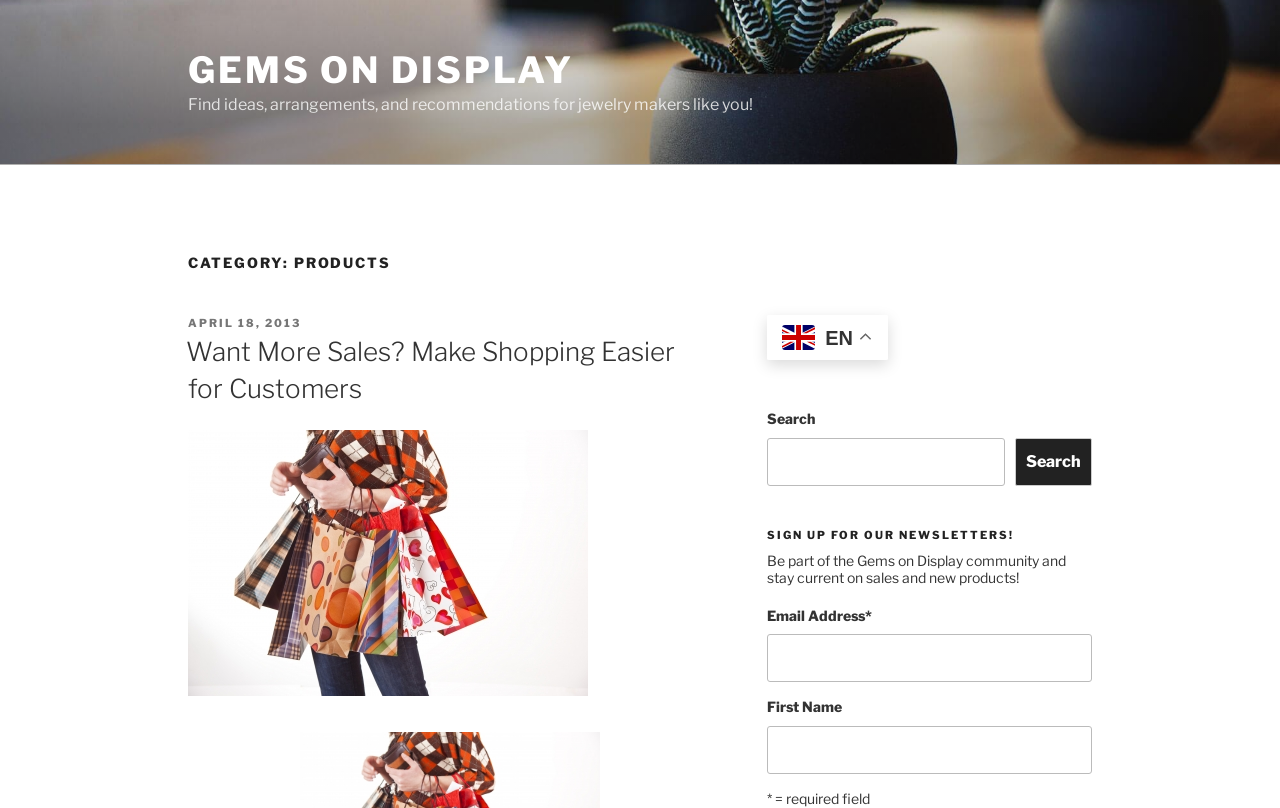Please answer the following question using a single word or phrase: 
What is the purpose of the search box?

To search